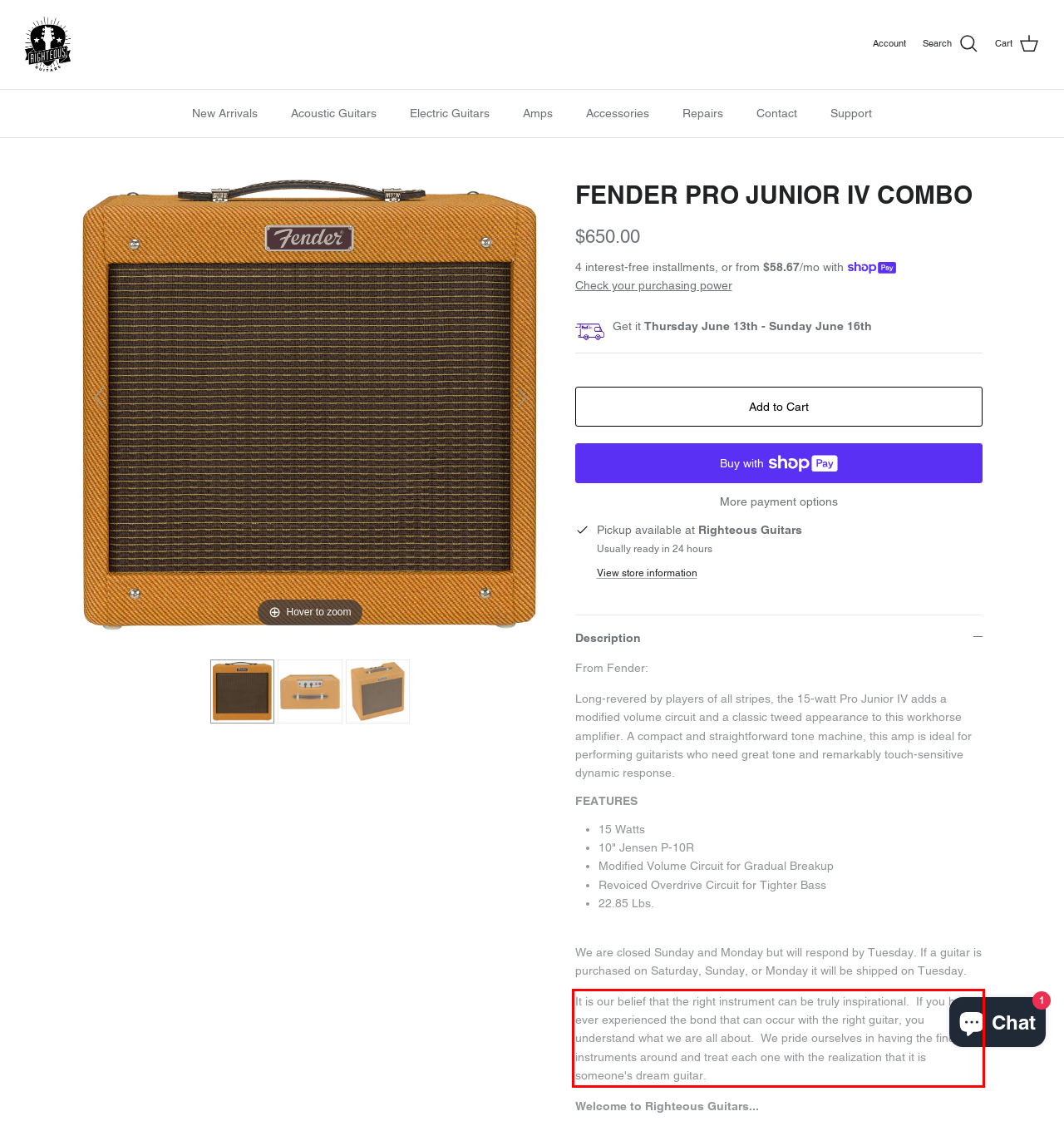Identify the red bounding box in the webpage screenshot and perform OCR to generate the text content enclosed.

It is our belief that the right instrument can be truly inspirational. If you have ever experienced the bond that can occur with the right guitar, you understand what we are all about. We pride ourselves in having the finest instruments around and treat each one with the realization that it is someone's dream guitar.